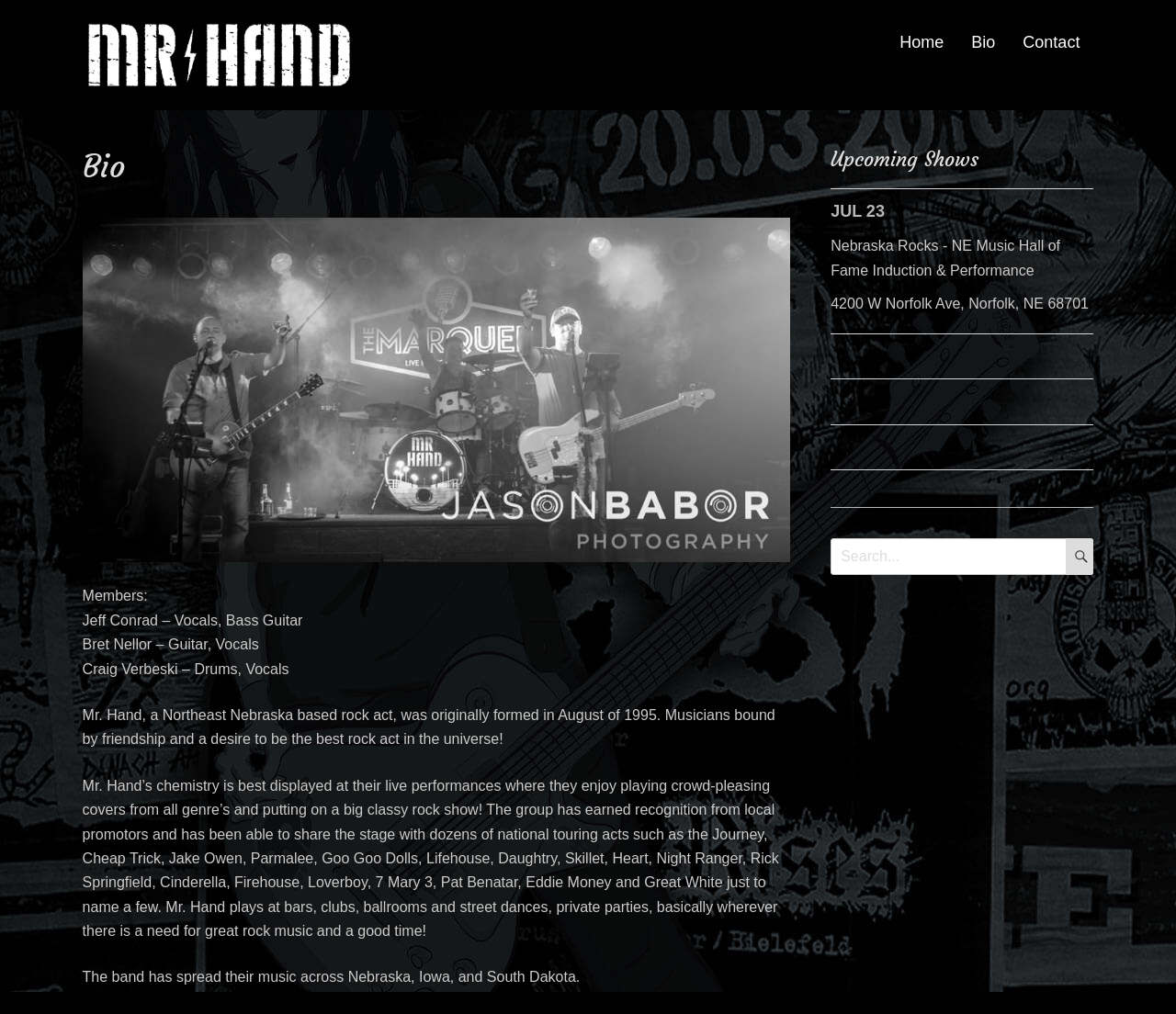Please reply to the following question using a single word or phrase: 
What is the name of the rock act?

Mr. Hand